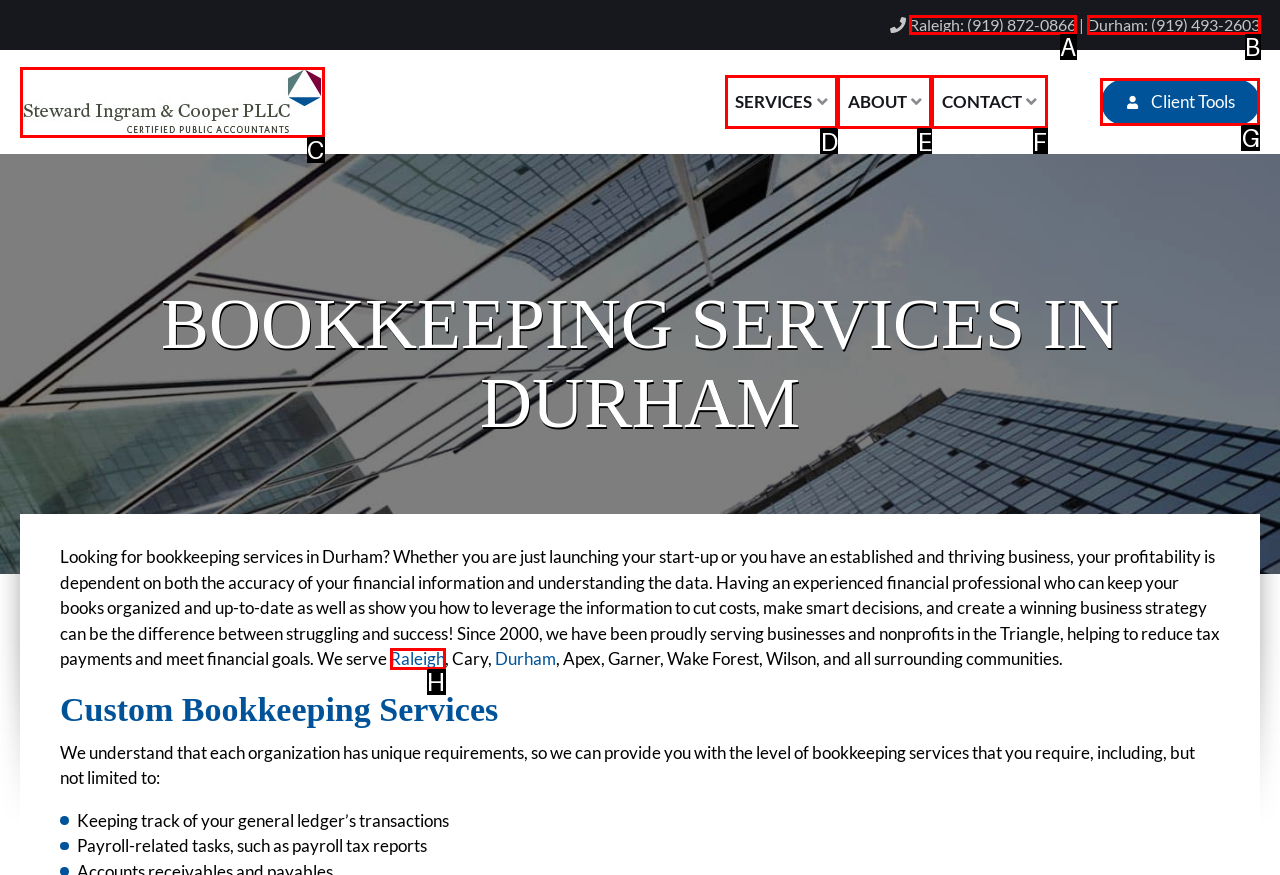Tell me which option I should click to complete the following task: Select the 'April 2023' link
Answer with the option's letter from the given choices directly.

None